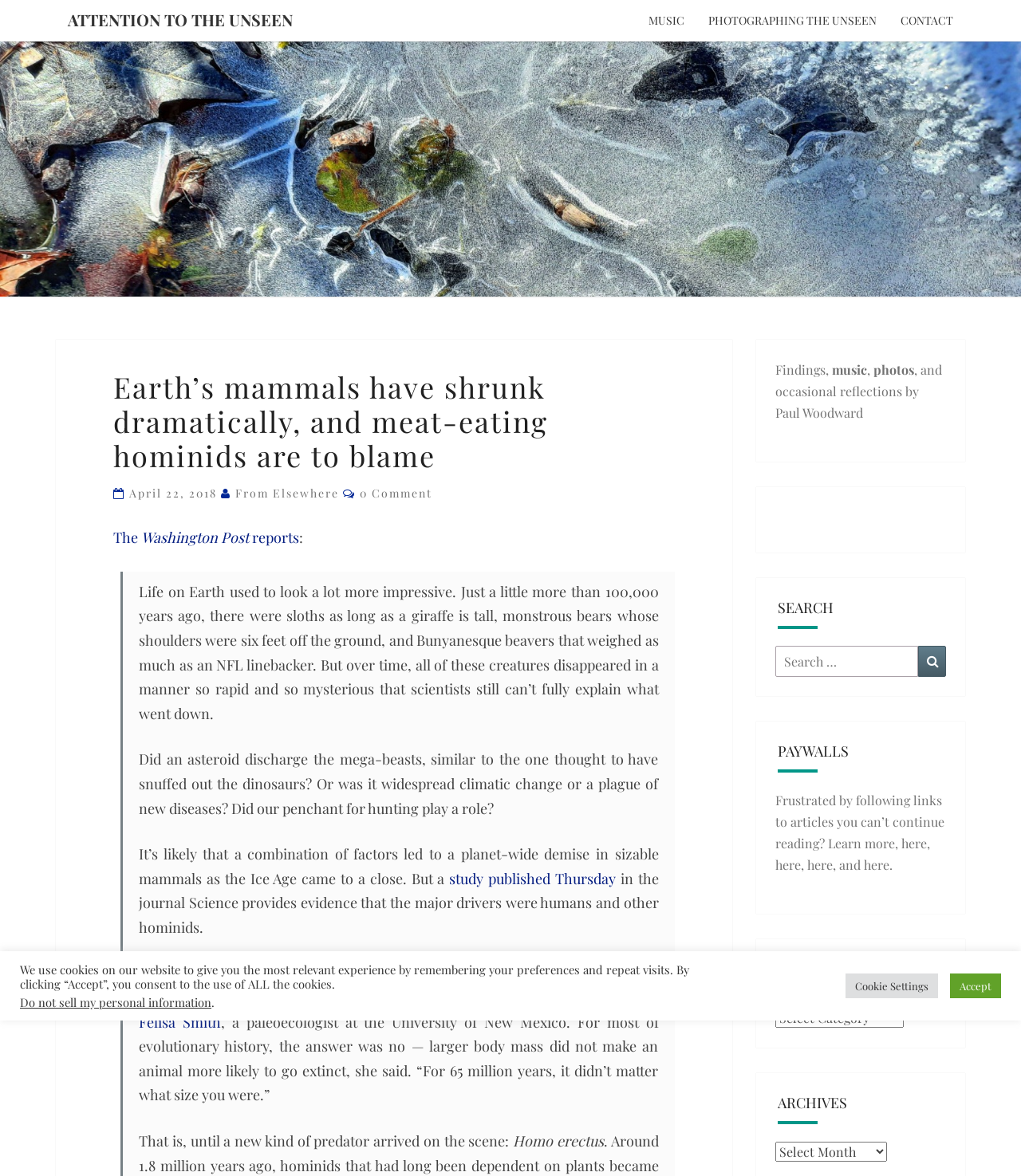Respond to the following question using a concise word or phrase: 
What is the purpose of the search box on the webpage?

To search for articles